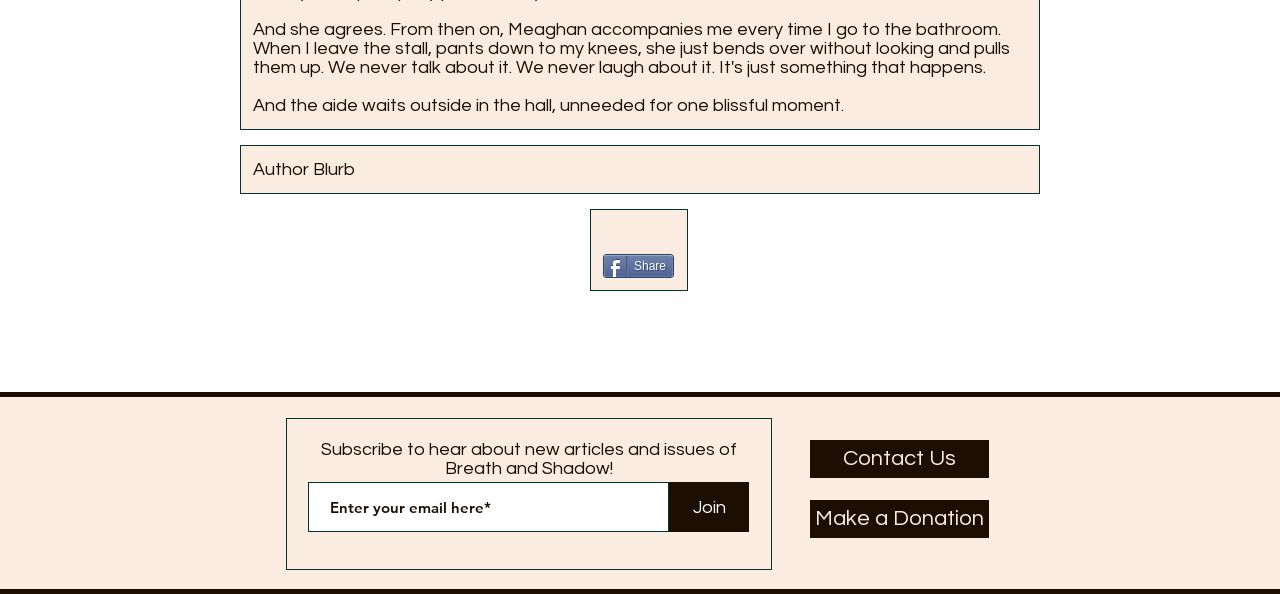Examine the image and give a thorough answer to the following question:
What type of content is being shared?

The content being shared is a Twitter Tweet, as indicated by the 'Twitter Tweet' iframe and the 'Share' button next to it.